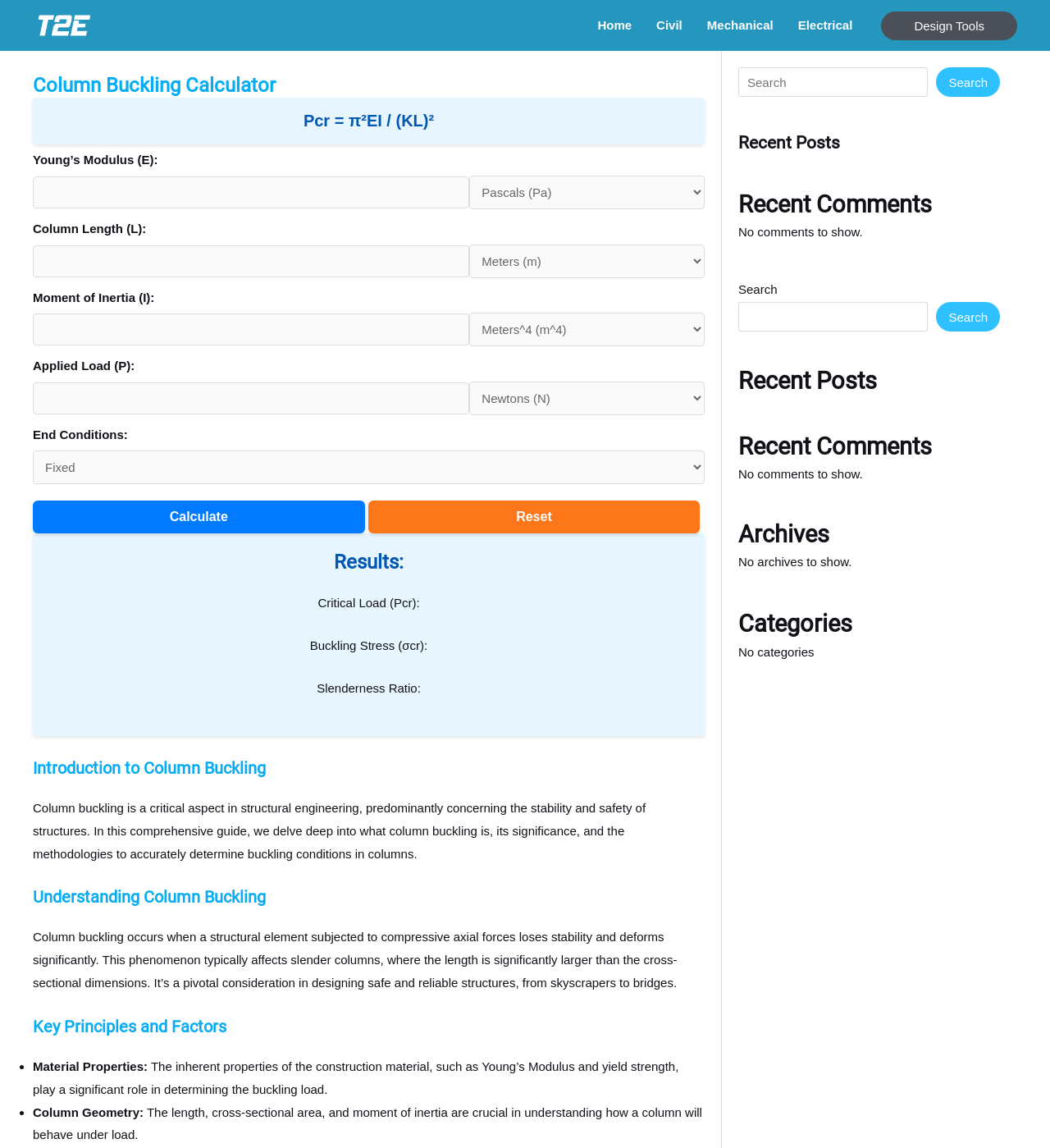Please identify the bounding box coordinates of the clickable area that will fulfill the following instruction: "Select End Conditions". The coordinates should be in the format of four float numbers between 0 and 1, i.e., [left, top, right, bottom].

[0.031, 0.392, 0.671, 0.422]